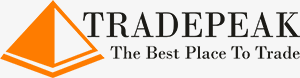What type of font is used for the text 'TRADEPEAK'?
Make sure to answer the question with a detailed and comprehensive explanation.

The caption states that the text 'TRADEPEAK' is prominently displayed in a bold, elegant font, emphasizing the brand's focus on excellence in trading services.